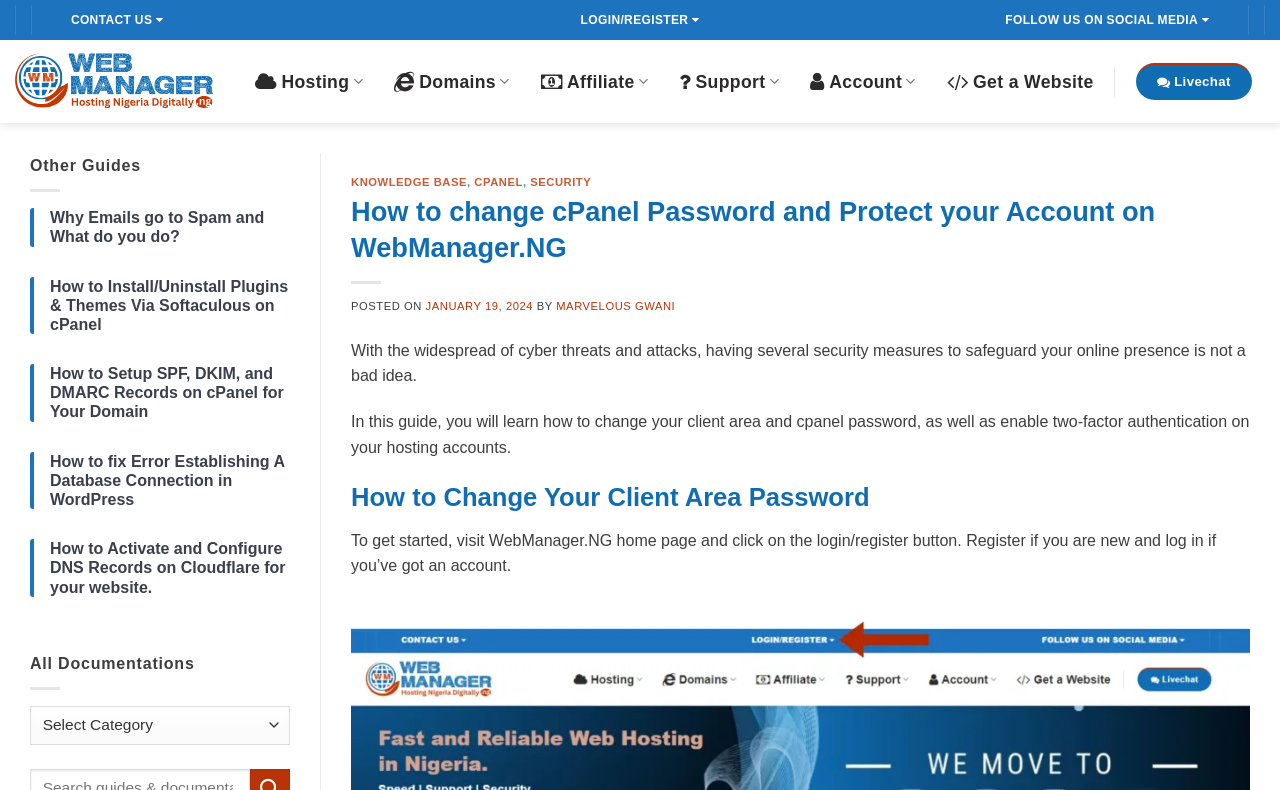What is the purpose of the 'CONTACT US' button?
Based on the image, answer the question with a single word or brief phrase.

To contact the website